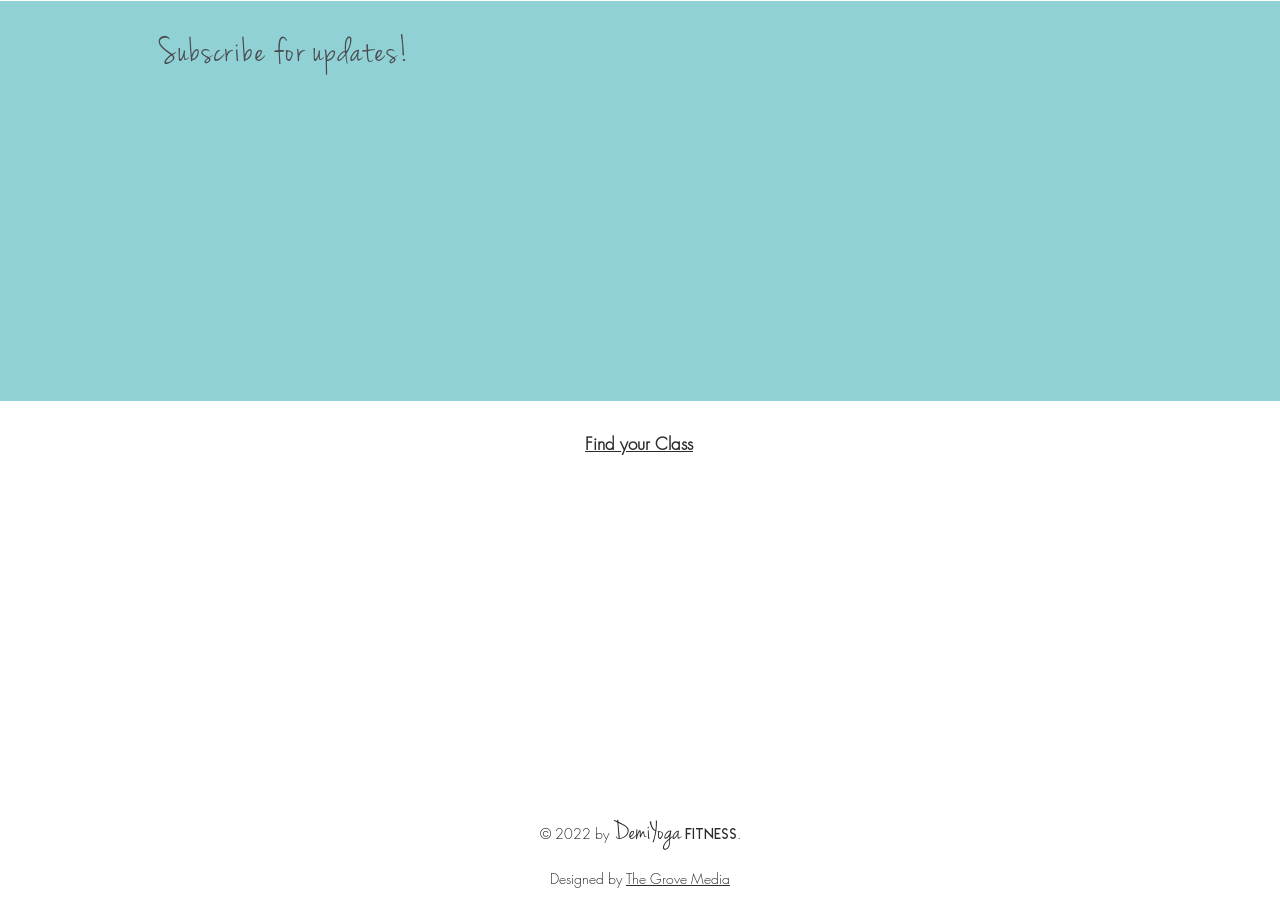Determine the bounding box coordinates (top-left x, top-left y, bottom-right x, bottom-right y) of the UI element described in the following text: aria-label="Last Name" name="last-name" placeholder="Last Name"

[0.514, 0.095, 0.884, 0.14]